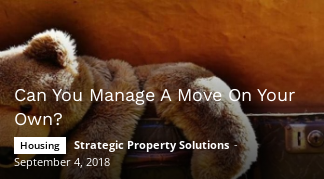Give a thorough explanation of the image.

The image features a cozy and nostalgic scene centered around a teddy bear resting on an open suitcase, suggesting themes of comfort and transitioning during a move. It accompanies an article titled "Can You Manage A Move On Your Own?" This piece is categorized under "Housing" and relates to services provided by Strategic Property Solutions. The content seems to explore the challenges and considerations involved in managing a move independently. The publication date is September 4, 2018, hinting at the ongoing relevance of advice and resources for individuals navigating such significant life changes.